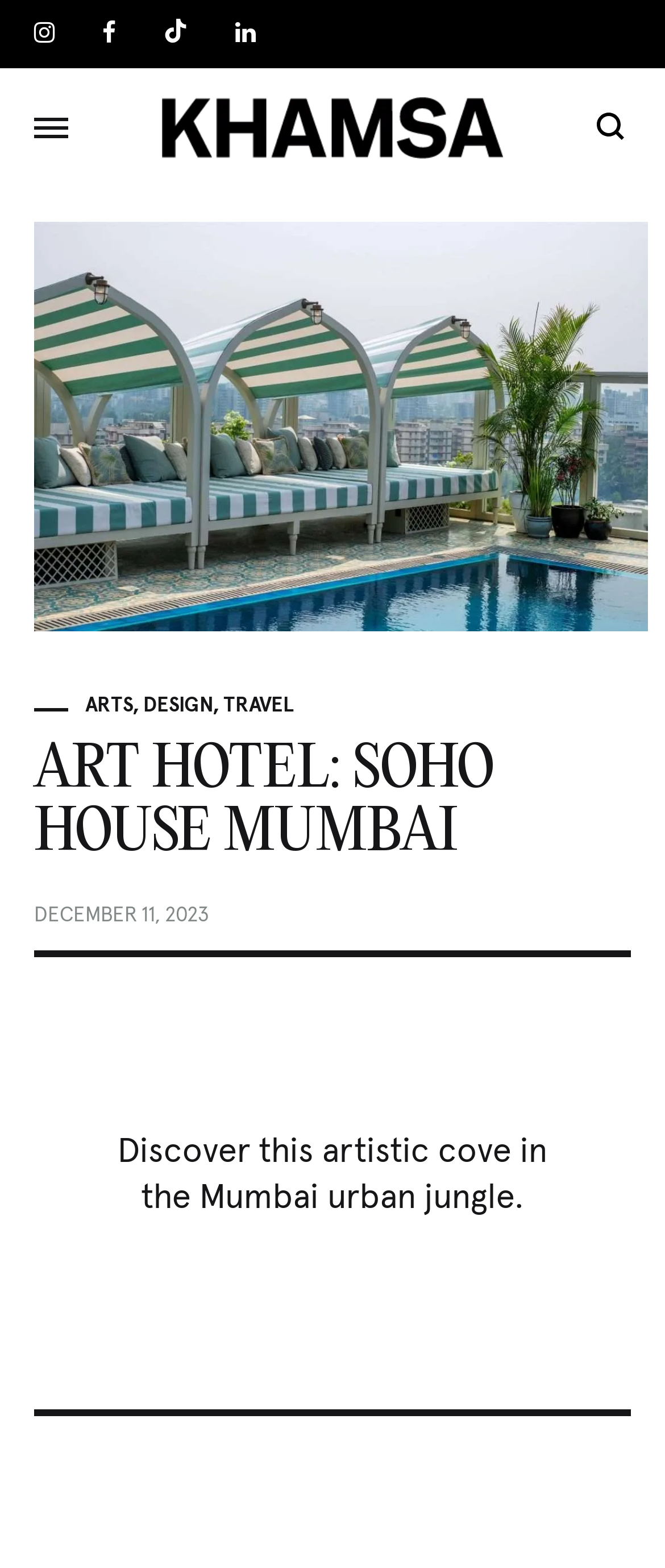Predict the bounding box coordinates of the area that should be clicked to accomplish the following instruction: "Explore ARTS". The bounding box coordinates should consist of four float numbers between 0 and 1, i.e., [left, top, right, bottom].

[0.128, 0.444, 0.2, 0.457]